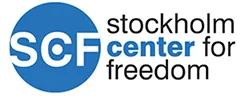Describe every aspect of the image in detail.

The image features the logo of the Stockholm Center for Freedom (SCF), which advocates for human rights and freedom of expression. The logo is composed of the letters "SCF" in bold, white font within a circular blue background, accompanied by the words "stockholm center for freedom" in a modern typeface. This visual representation emphasizes the organization's commitment to promoting civil liberties and addressing human rights abuses. The design is simple yet impactful, reflecting SCF's mission to raise awareness and provide support for those oppressed in various regions, particularly in Turkey.